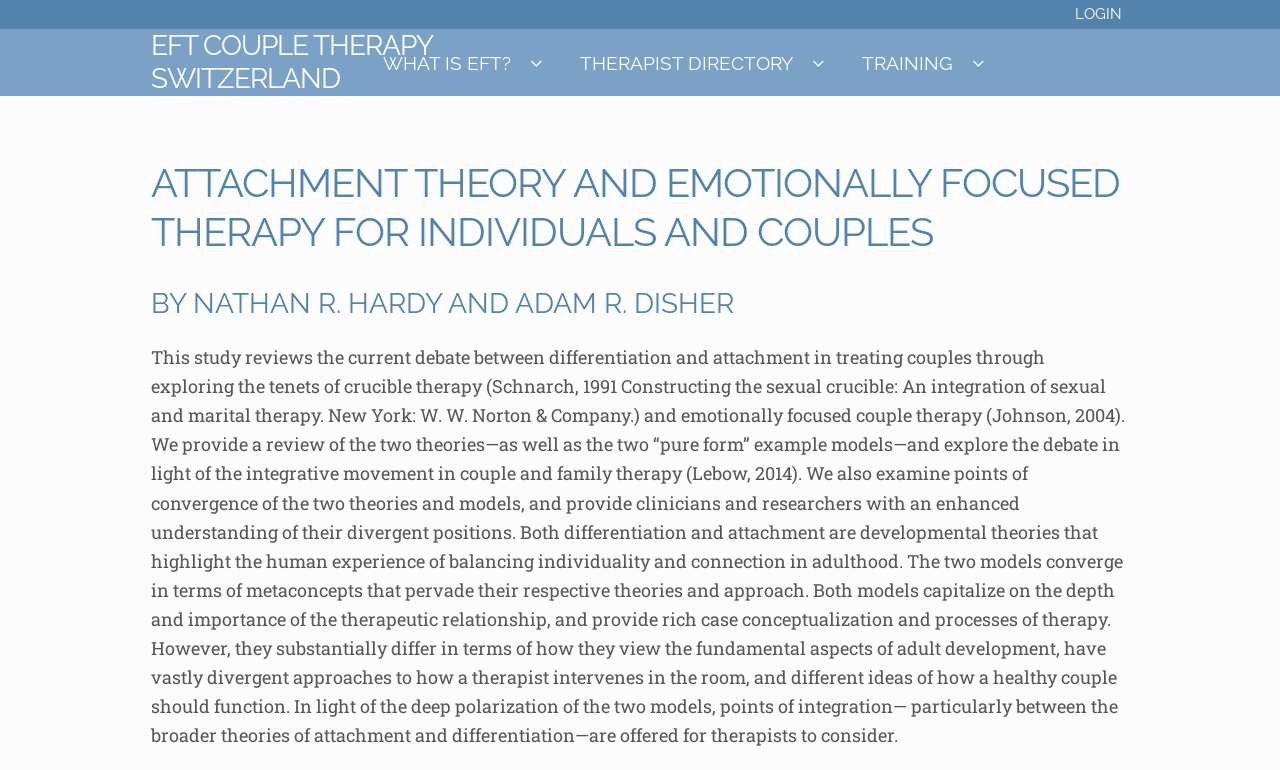Who are the authors of the study?
Please give a well-detailed answer to the question.

The webpage mentions the authors of the study as Nathan R. Hardy and Adam R. Discher, which is indicated by the heading 'BY NATHAN R. HARDY AND ADAM R. DISHER'.